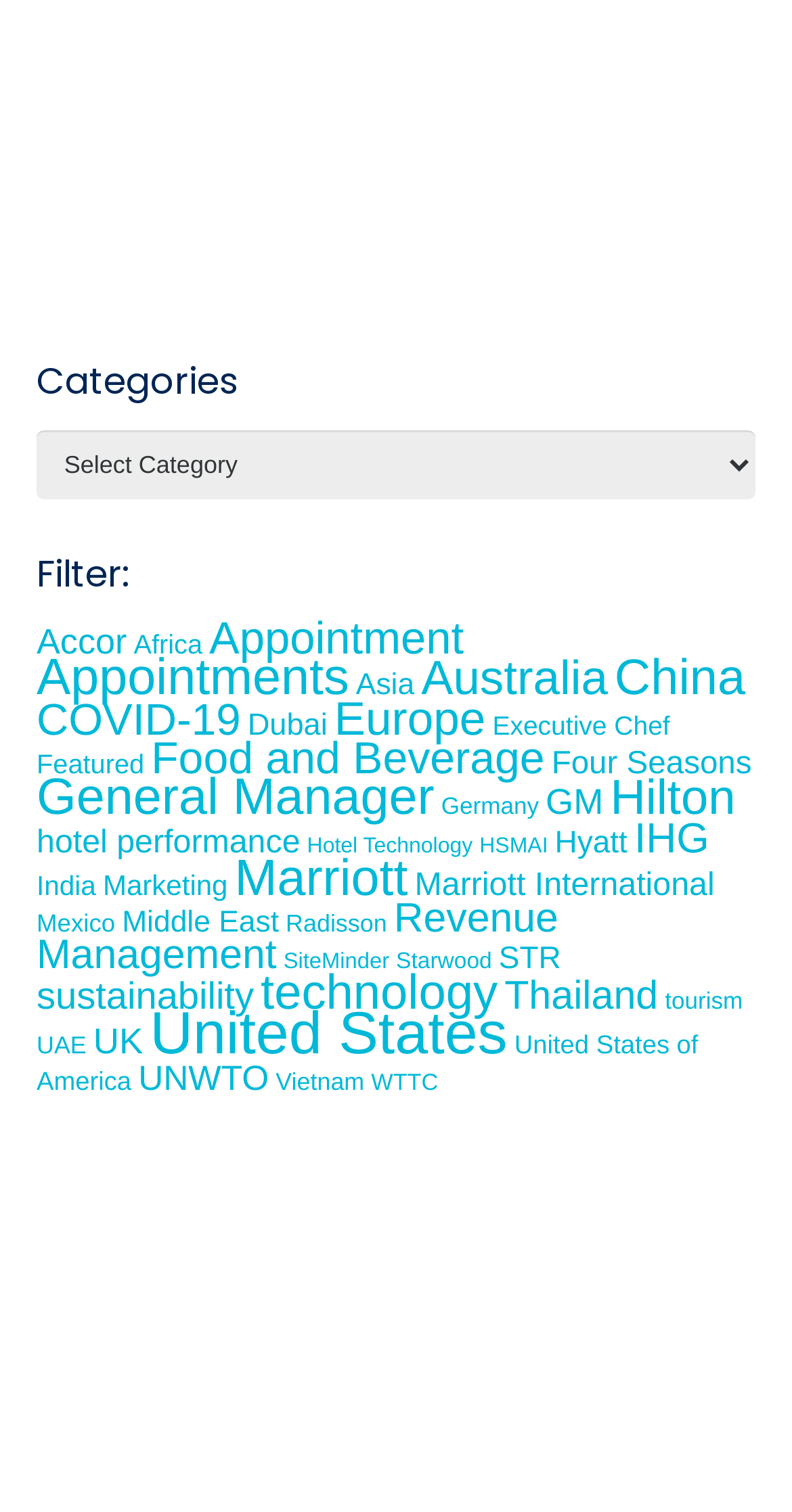Using the format (top-left x, top-left y, bottom-right x, bottom-right y), provide the bounding box coordinates for the described UI element. All values should be floating point numbers between 0 and 1: Search

None